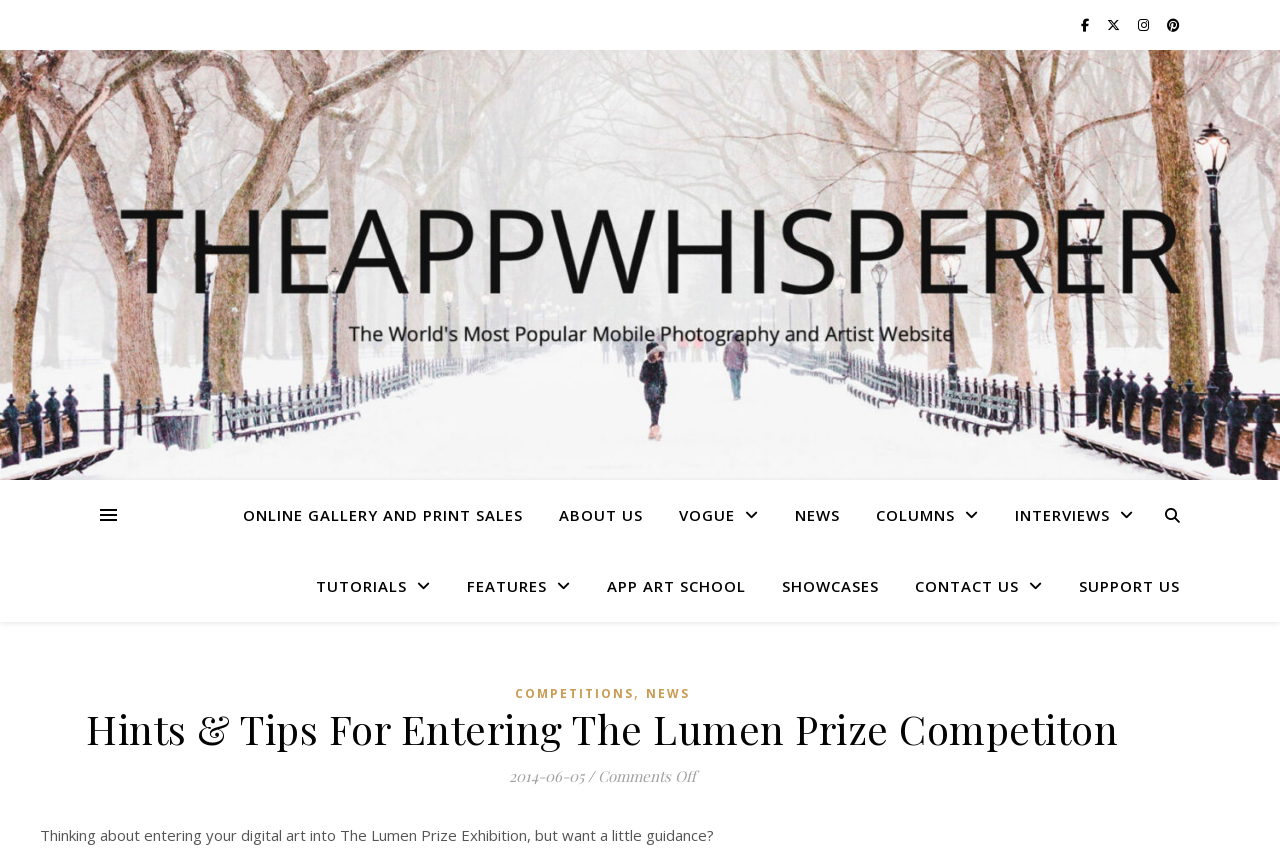Provide a comprehensive description of the webpage.

This webpage is about mobile photography and art, with a focus on the Lumen Prize competition. At the top, there are four social media links, represented by icons, aligned horizontally. Below them, there is a layout table that spans the entire width of the page.

The main navigation menu is located in the middle of the page, with nine links: "ONLINE GALLERY AND PRINT SALES", "ABOUT US", "VOGUE", "NEWS", "COLUMNS", "INTERVIEWS", "TUTORIALS", "FEATURES", and "APP ART SCHOOL". These links are arranged horizontally, with some of them having a small icon next to the text.

Below the navigation menu, there are additional links, including "SHOWCASES", "CONTACT US", and "SUPPORT US", which are also arranged horizontally.

On the right side of the page, there is a header section with a few links, including "COMPETITIONS" and "NEWS", separated by a small gap. Below this section, there is a heading that reads "Hints & Tips For Entering The Lumen Prize Competiton", followed by the date "2014-06-05" and a "Comments Off" label.

The main content of the page starts with a paragraph of text that provides guidance on entering the Lumen Prize Exhibition, followed by a brief introduction to the article.